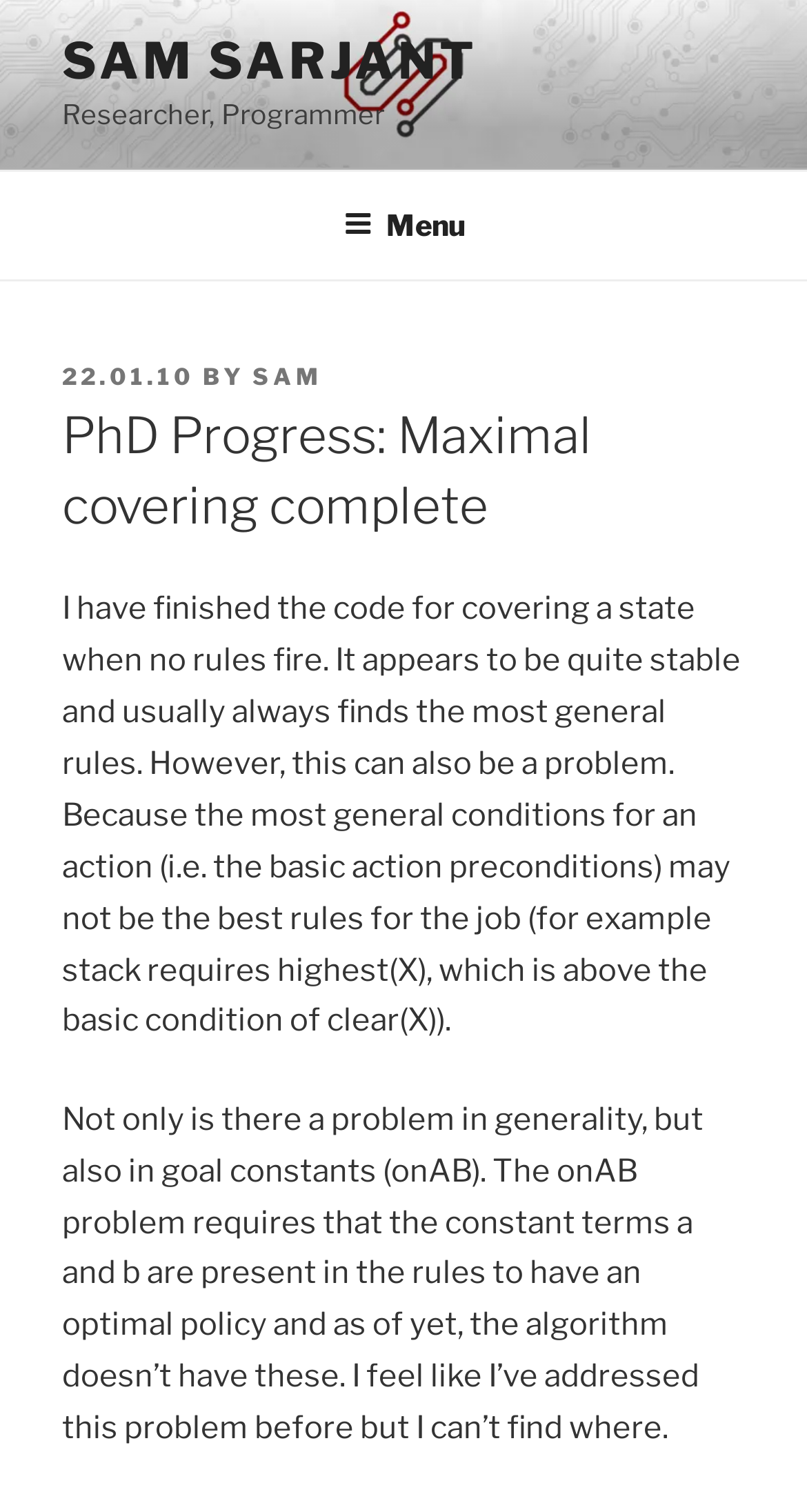Use the information in the screenshot to answer the question comprehensively: What is the date of the post?

I found the date of the post by looking at the text 'POSTED ON 22.01.10' in the header section of the webpage.